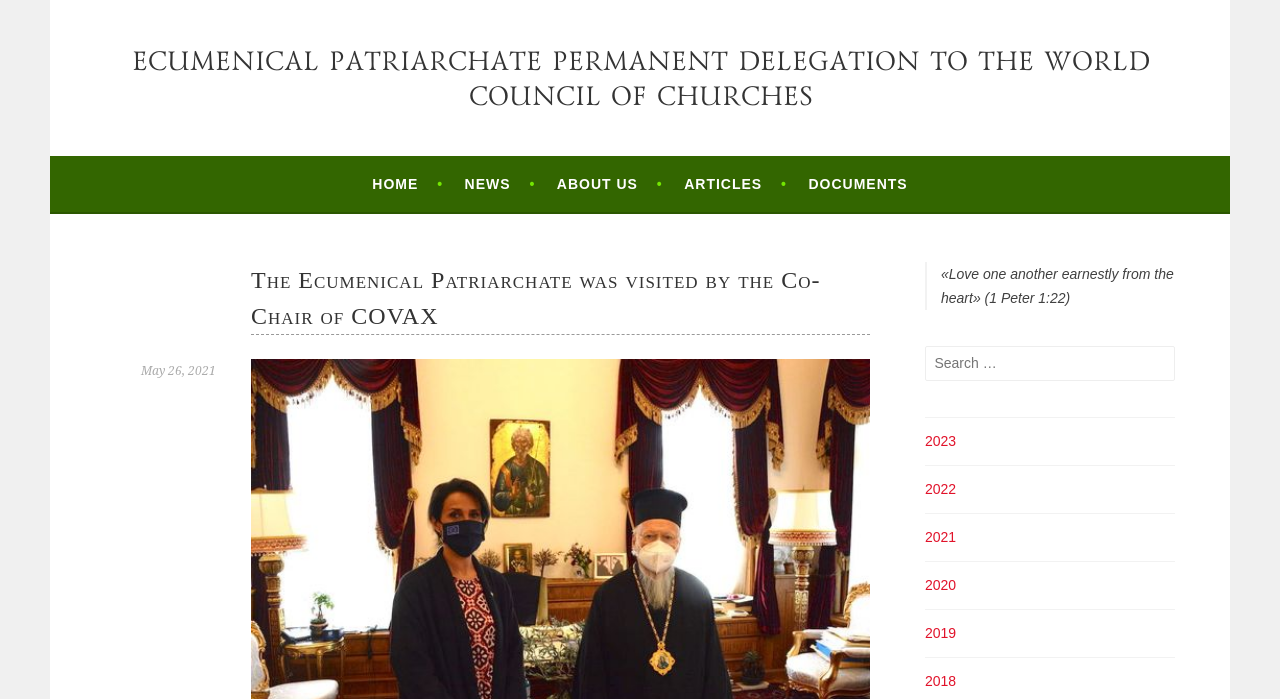What is the date of the article?
Look at the image and answer with only one word or phrase.

May 26, 2021